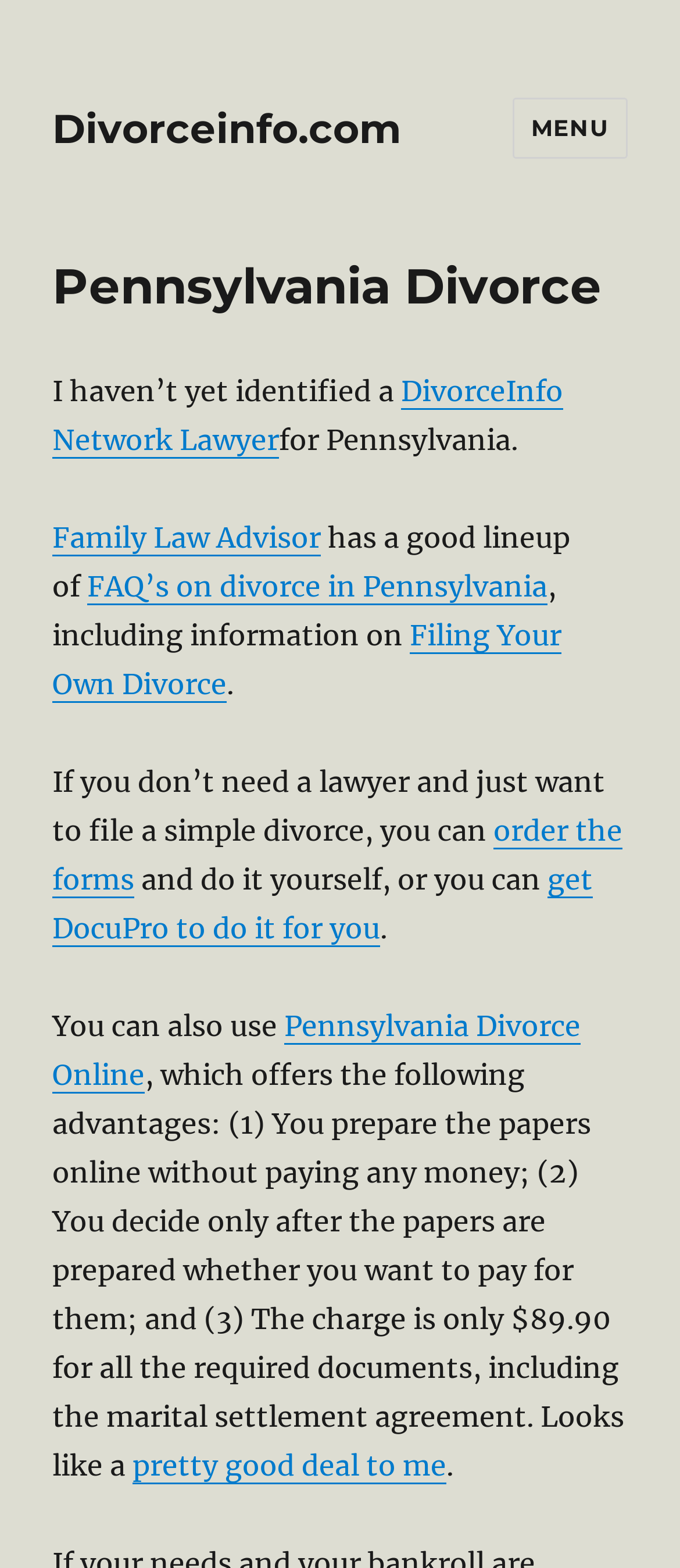Identify the bounding box of the HTML element described as: "pretty good deal to me".

[0.195, 0.923, 0.656, 0.945]